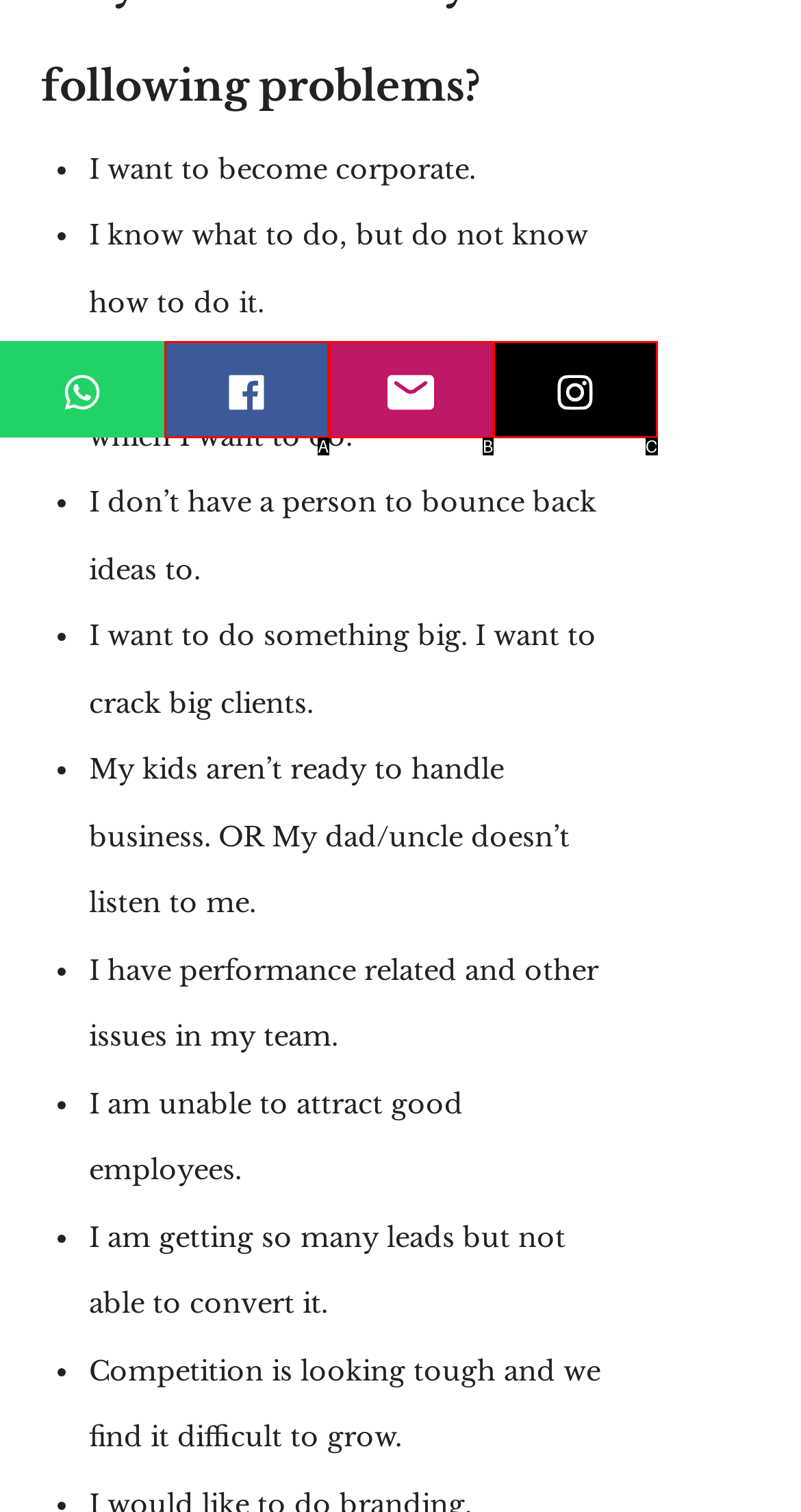Choose the HTML element that best fits the description: Facebook. Answer with the option's letter directly.

A